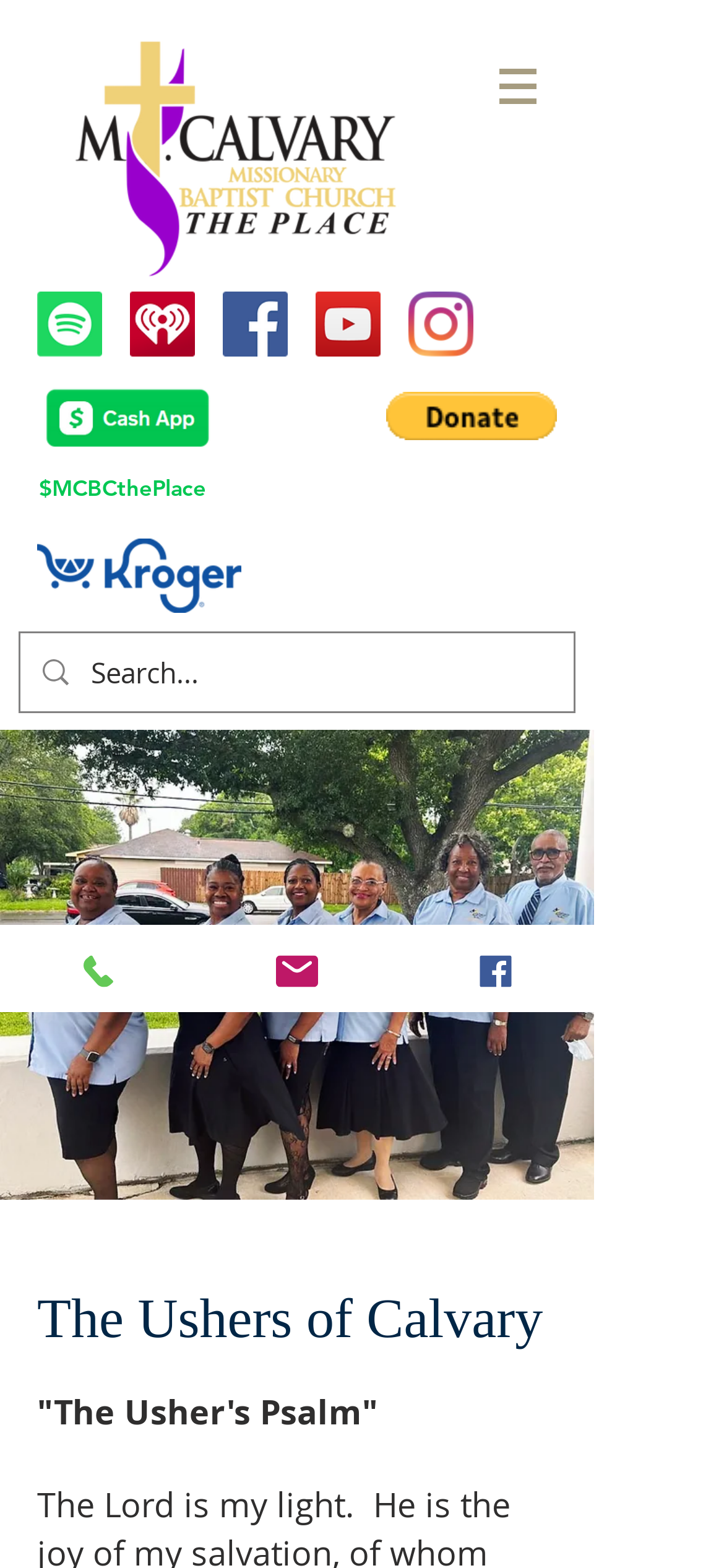Indicate the bounding box coordinates of the clickable region to achieve the following instruction: "Click the Spotify link."

[0.051, 0.186, 0.141, 0.227]